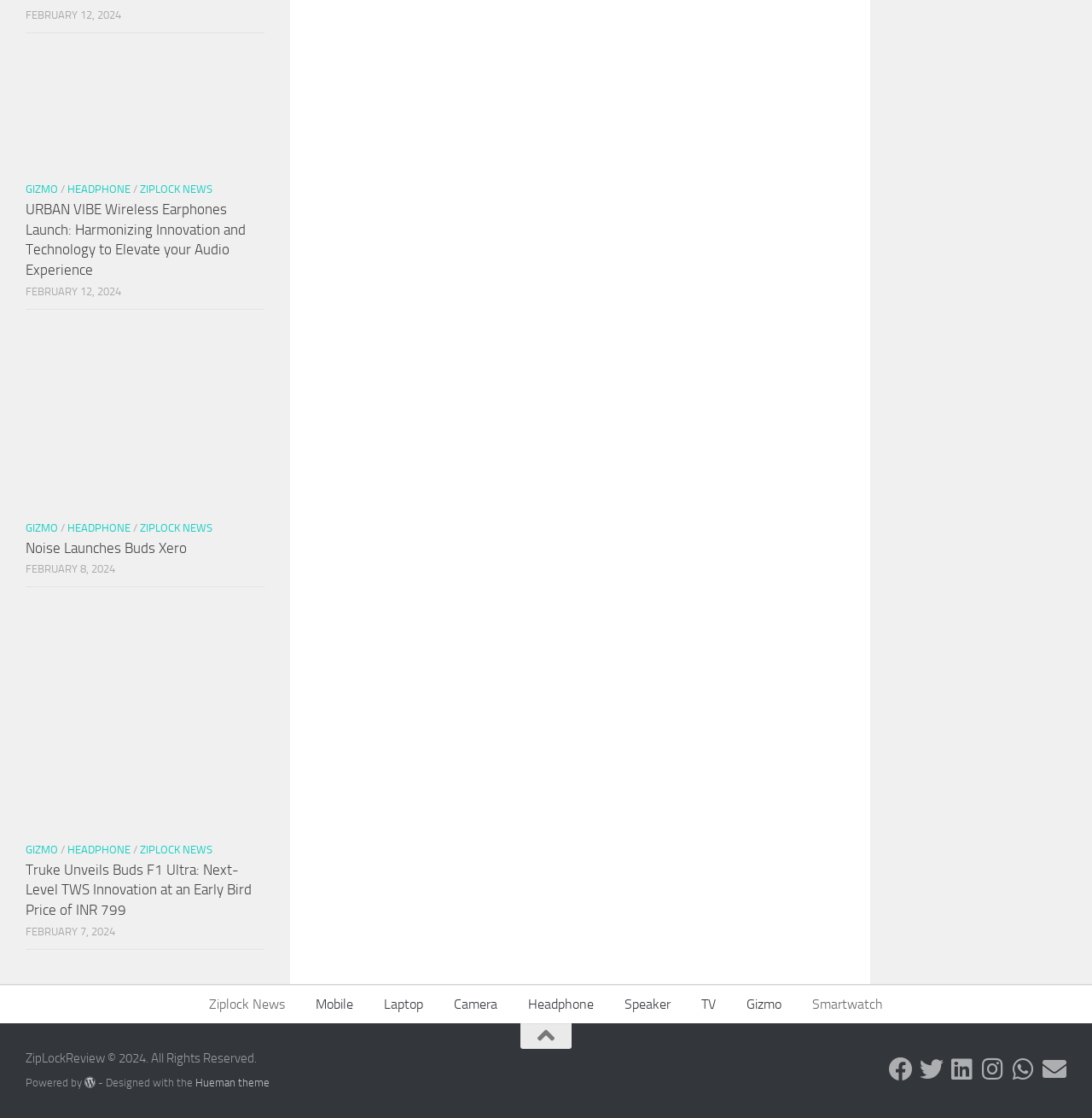Provide a short answer using a single word or phrase for the following question: 
What categories are available on the ZipLock News website?

Mobile, Laptop, Camera, Headphone, Speaker, TV, Gizmo, Smartwatch